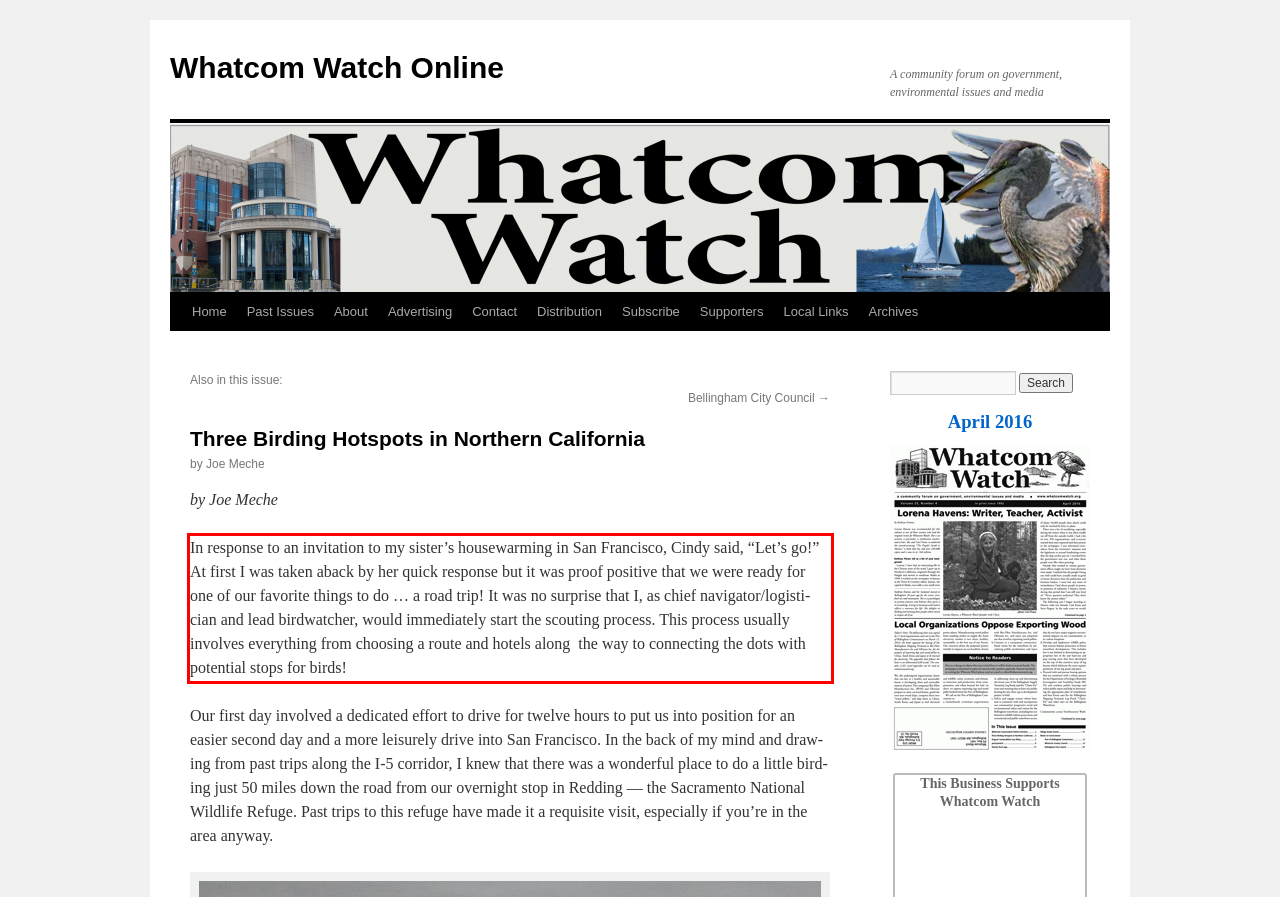You have a screenshot of a webpage where a UI element is enclosed in a red rectangle. Perform OCR to capture the text inside this red rectangle.

In response to an invitation to my sister’s housewarm­ing in San Francisco, Cindy said, “Let’s go!” At first I was taken aback by her quick response but it was proof positive that we were ready for one of our favor­ite things to do … a road trip! It was no surprise that I, as chief navigator/logisti­cian and lead birdwatcher, would immediately start the scouting process. This process usually involves everything from choosing a route and hotels along the way to connecting the dots with potential stops for birds!